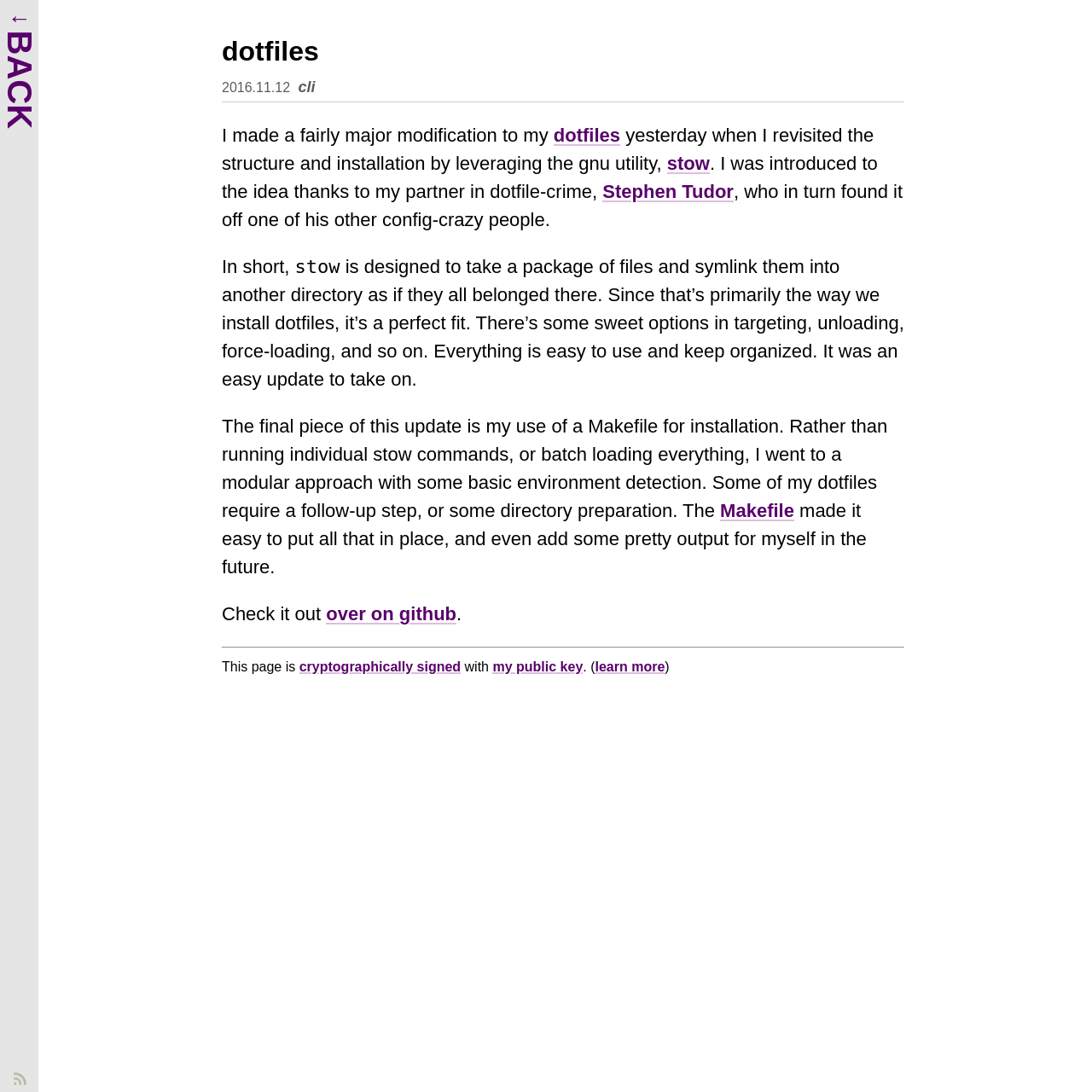Determine the bounding box coordinates for the area that needs to be clicked to fulfill this task: "Check the 'stow' utility". The coordinates must be given as four float numbers between 0 and 1, i.e., [left, top, right, bottom].

[0.611, 0.139, 0.65, 0.159]